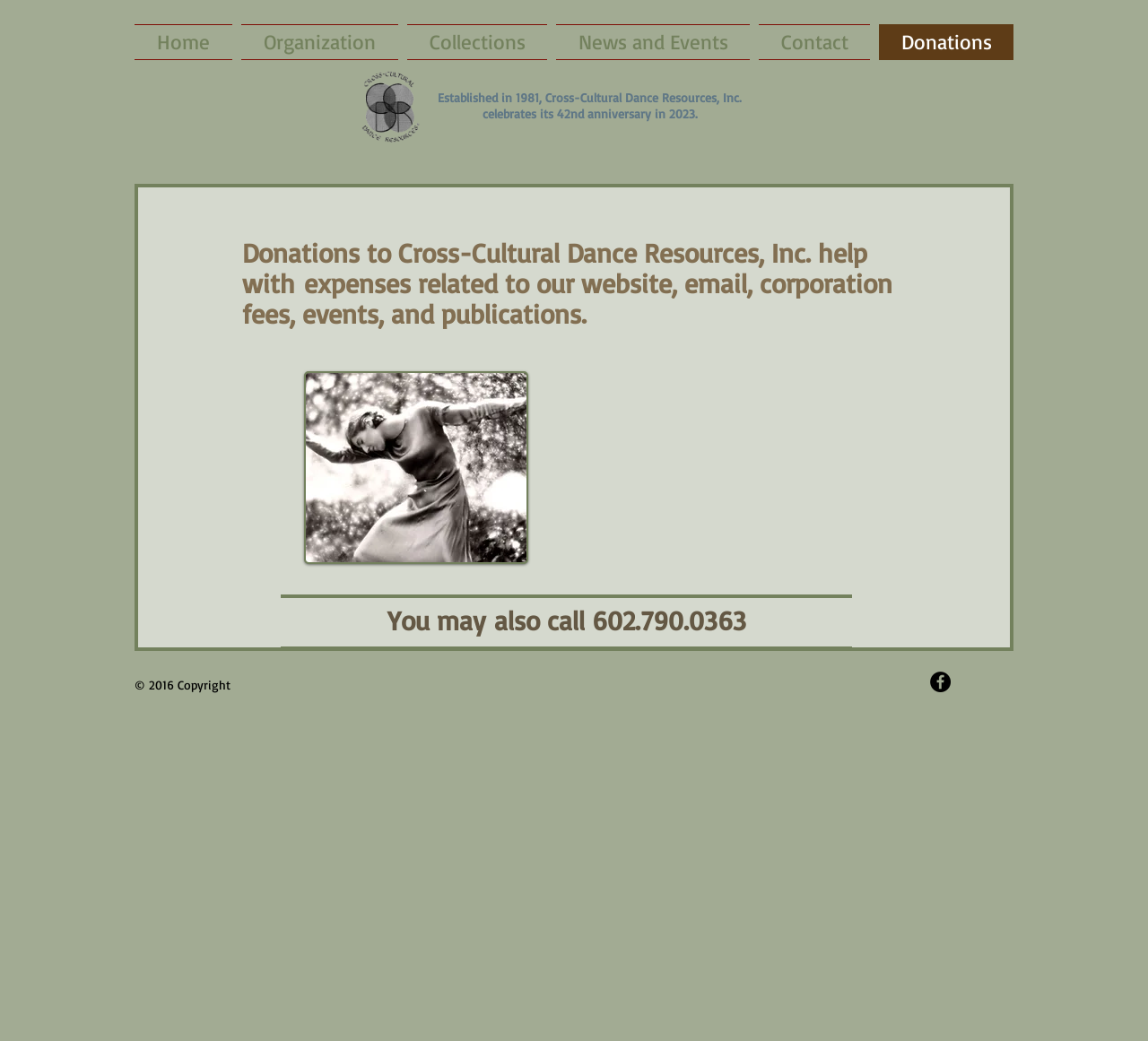What is the copyright year of the website?
Look at the image and answer the question using a single word or phrase.

2016